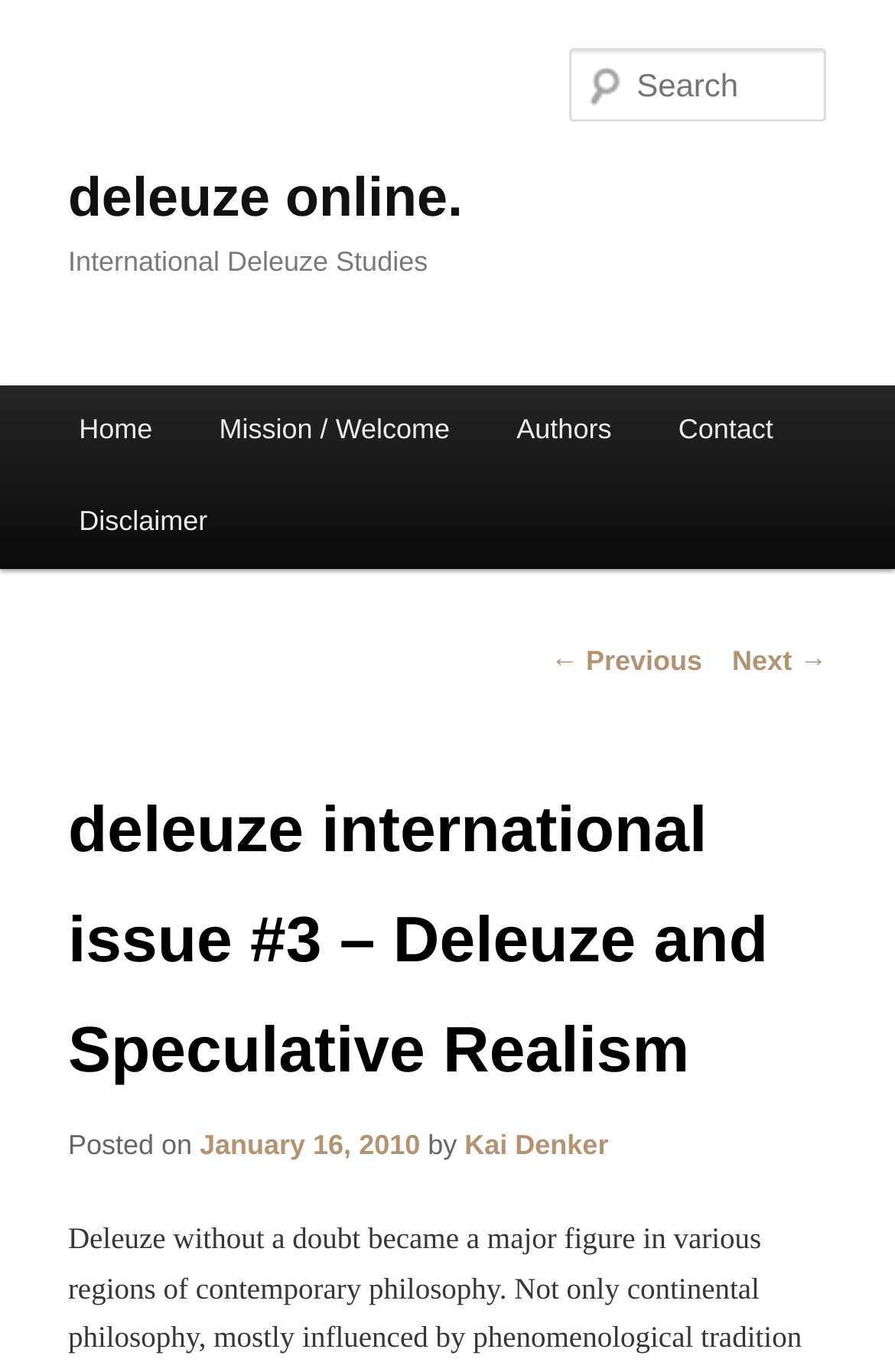Specify the bounding box coordinates of the area that needs to be clicked to achieve the following instruction: "go to home page".

[0.051, 0.282, 0.208, 0.348]